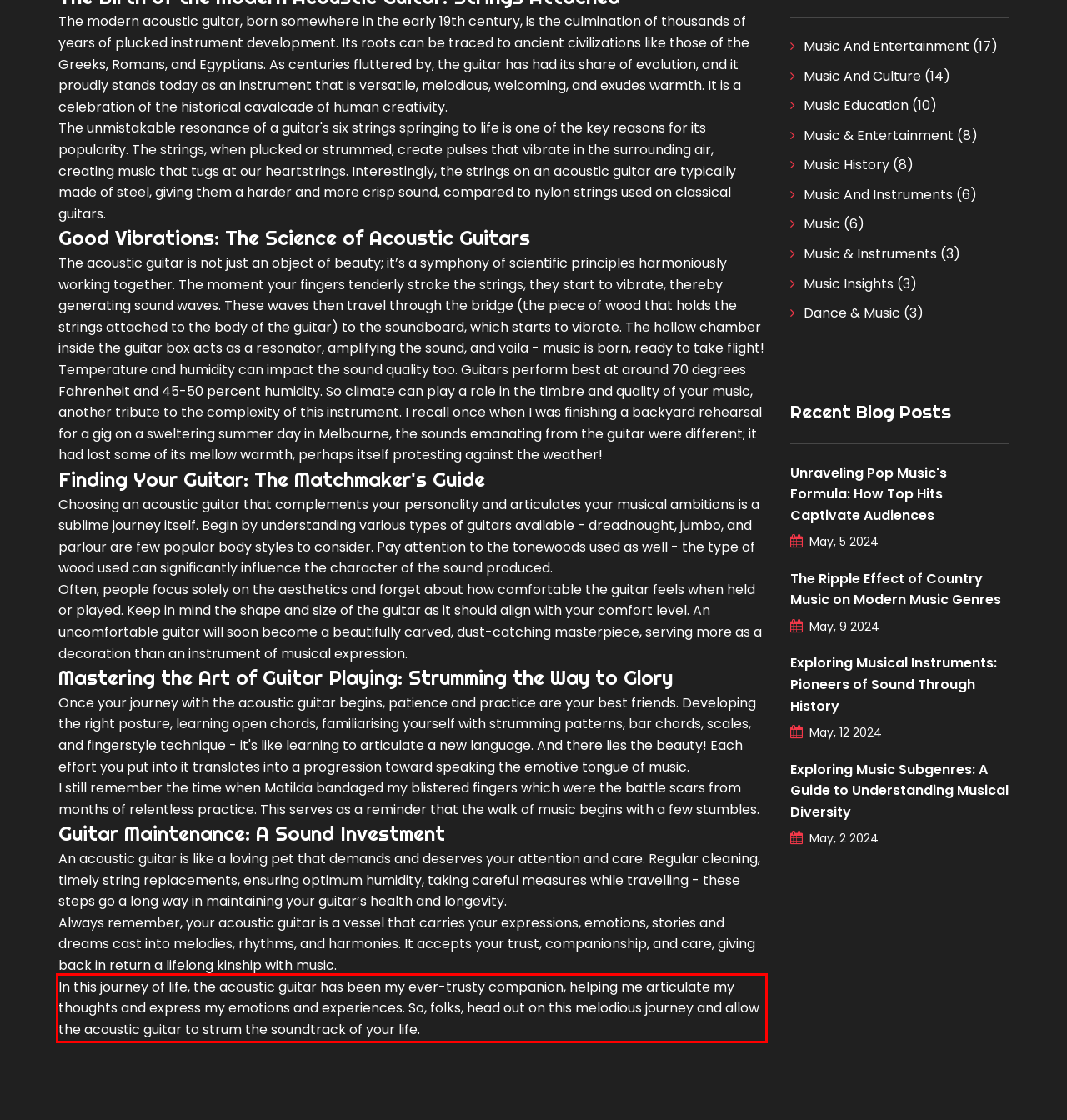Please analyze the provided webpage screenshot and perform OCR to extract the text content from the red rectangle bounding box.

In this journey of life, the acoustic guitar has been my ever-trusty companion, helping me articulate my thoughts and express my emotions and experiences. So, folks, head out on this melodious journey and allow the acoustic guitar to strum the soundtrack of your life.